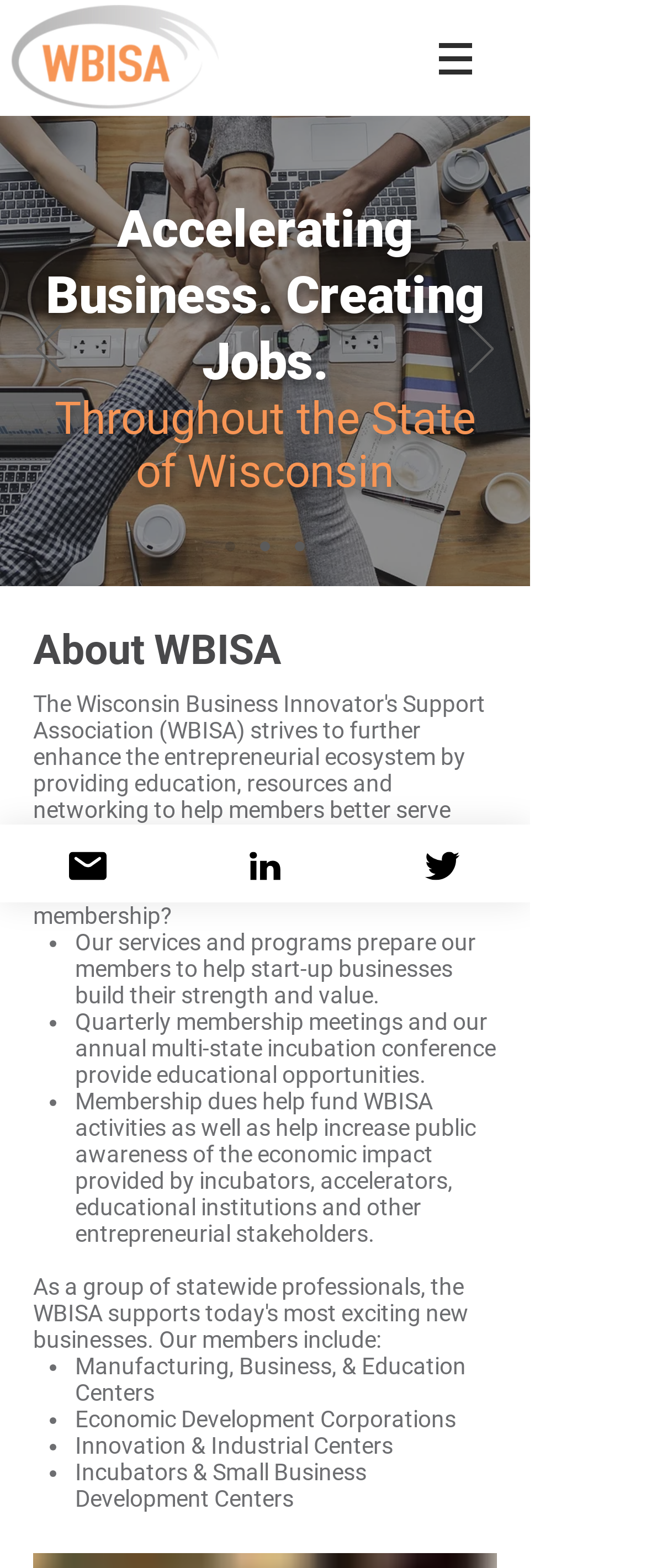Identify the bounding box coordinates of the area you need to click to perform the following instruction: "View the logo".

[0.018, 0.003, 0.338, 0.071]